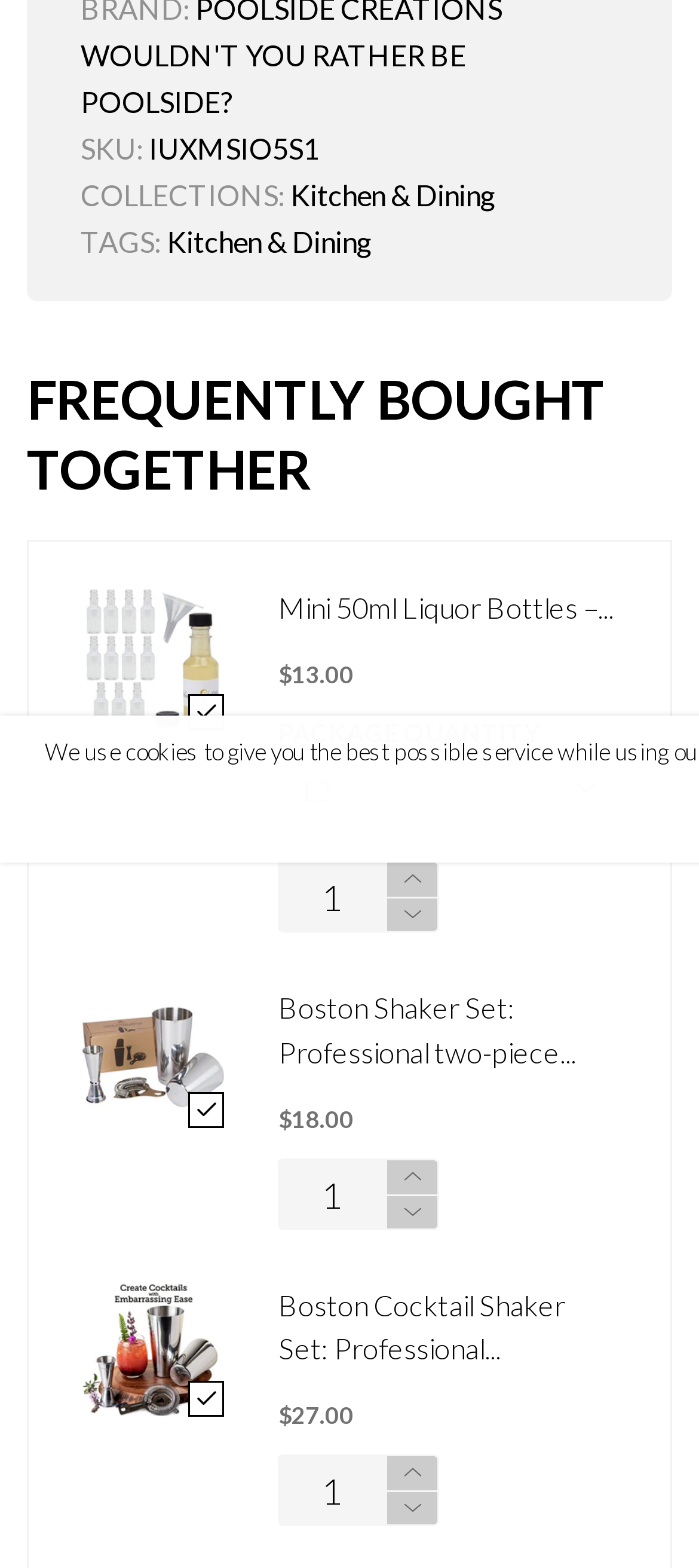What is the collection of the product with SKU 'IUXMSIO5S1'?
Using the image as a reference, answer the question in detail.

I found the collection of the product with SKU 'IUXMSIO5S1' by looking at the text next to the 'COLLECTIONS:' label, which says 'Kitchen & Dining'.